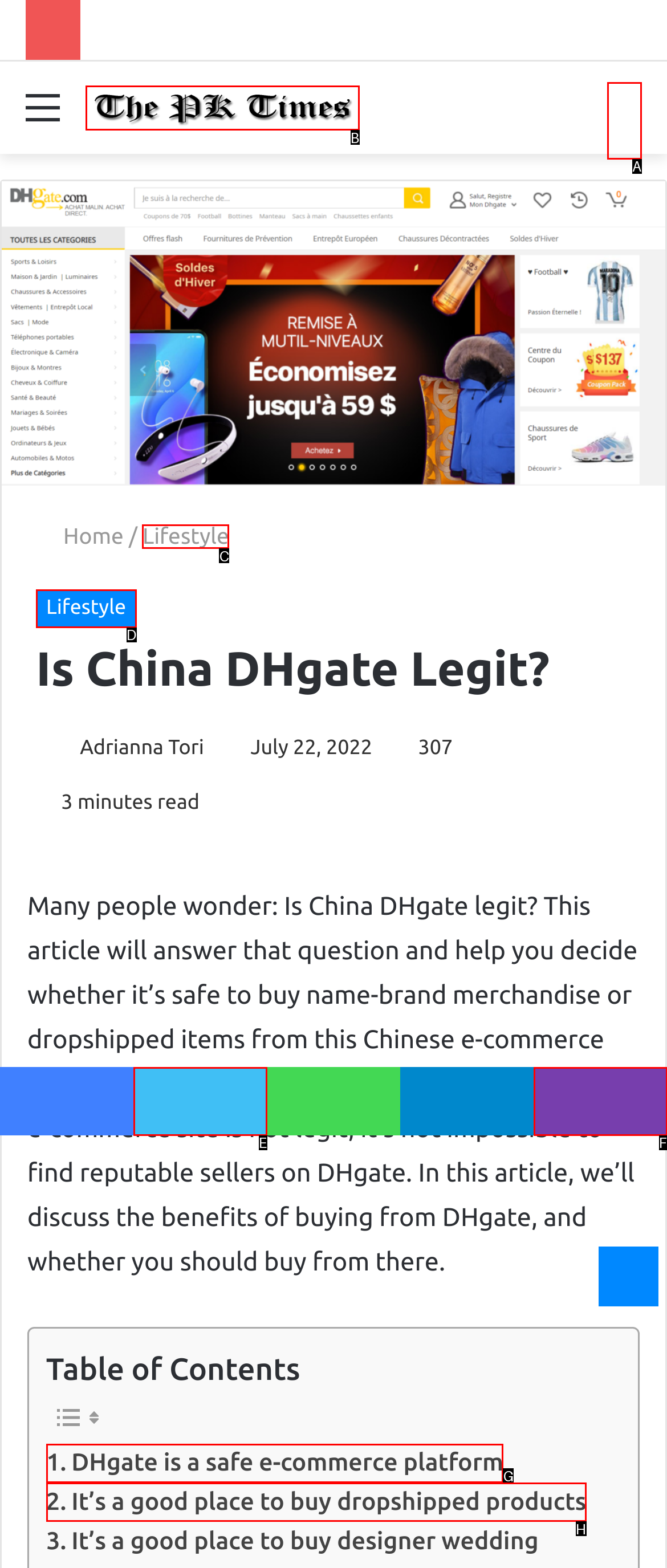Select the HTML element that matches the description: title="The PK Times". Provide the letter of the chosen option as your answer.

B